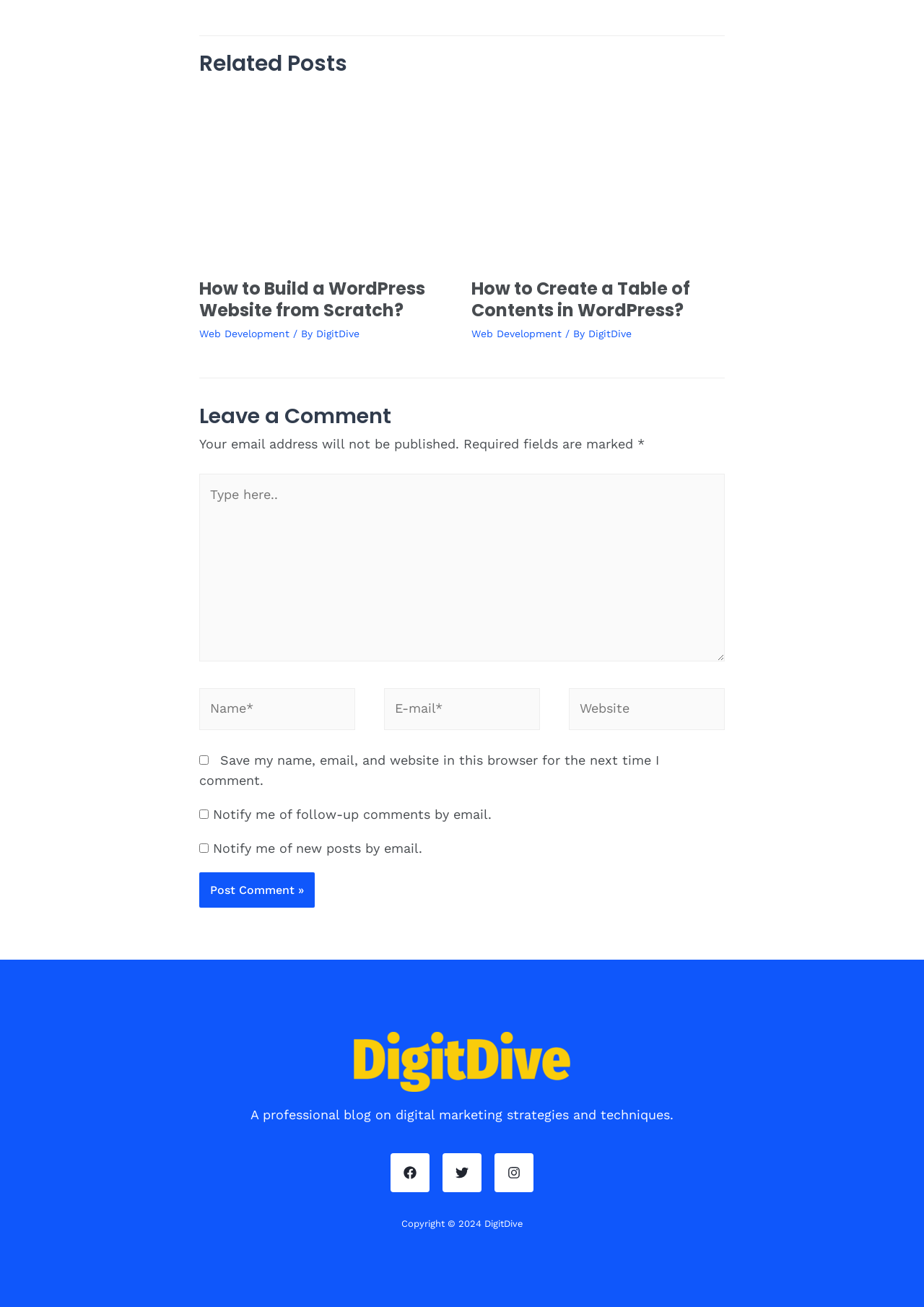Pinpoint the bounding box coordinates for the area that should be clicked to perform the following instruction: "Click on the 'How to Build a WordPress Website from Scratch' link".

[0.216, 0.128, 0.49, 0.14]